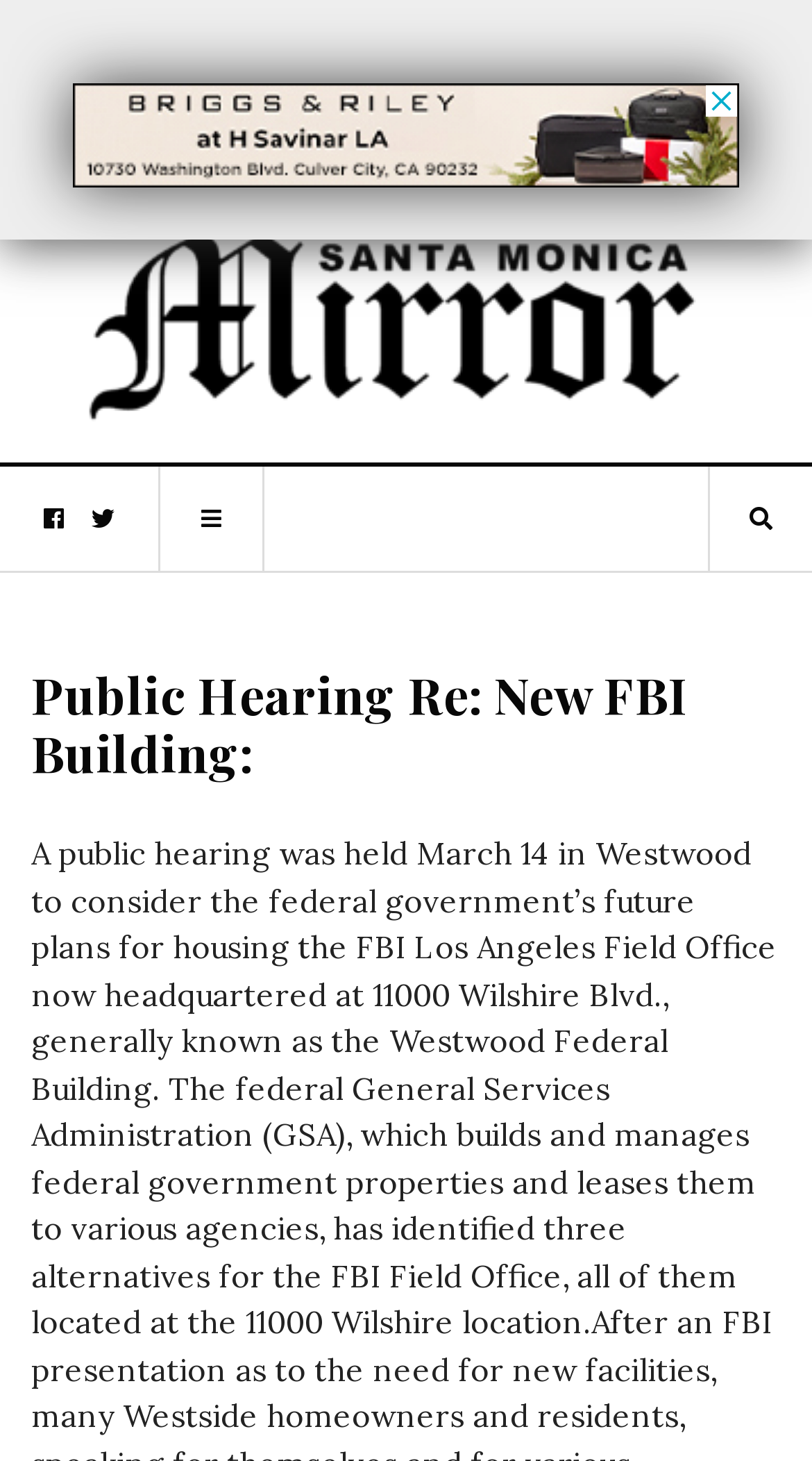What is the position of the image?
Please provide a single word or phrase as your answer based on the image.

Top-left